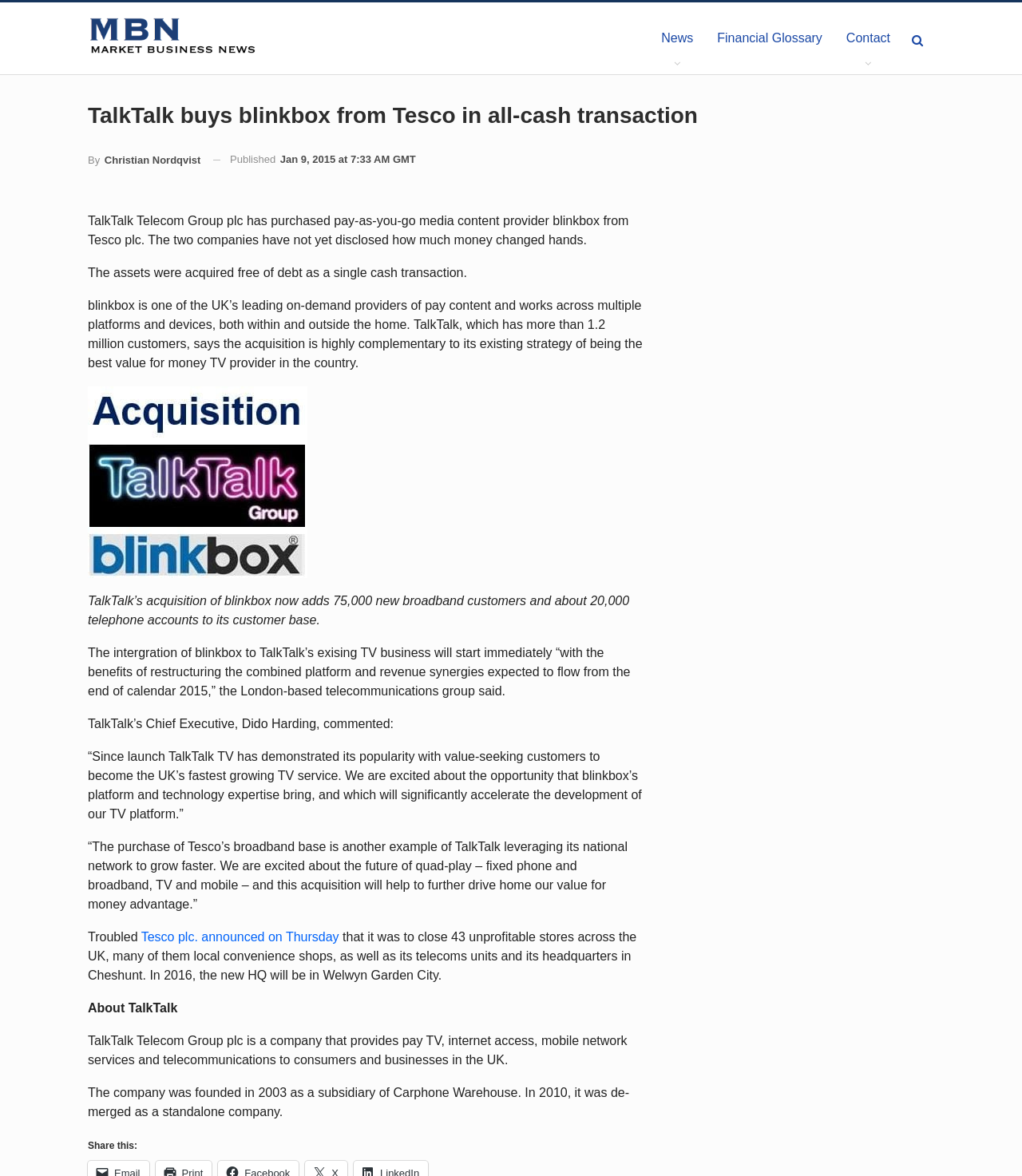Give a detailed account of the webpage.

The webpage is about TalkTalk's acquisition of blinkbox from Tesco, a major business deal in the telecommunications industry. At the top of the page, there is a logo and a navigation menu with links to "Market Business News", "News", "Financial Glossary", and "Contact". 

Below the navigation menu, there is a main heading that reads "TalkTalk buys blinkbox from Tesco in all-cash transaction". The article is attributed to Christian Nordqvist and was published on January 9, 2015, at 7:33 AM GMT. 

The article begins by stating that TalkTalk has acquired blinkbox from Tesco in an all-cash transaction, with the assets being acquired free of debt. It then describes blinkbox as one of the UK's leading on-demand providers of pay content, which works across multiple platforms and devices. 

There is an image related to TalkTalk BlinkBox on the left side of the article, accompanied by a link to the same topic. The article continues to explain that the acquisition is highly complementary to TalkTalk's existing strategy of being the best value for money TV provider in the country. 

The article also mentions that the acquisition adds 75,000 new broadband customers and about 20,000 telephone accounts to TalkTalk's customer base. There are quotes from TalkTalk's Chief Executive, Dido Harding, discussing the benefits of the acquisition and the company's strategy. 

Further down the page, there is a section that mentions Tesco's troubles, including the closure of 43 unprofitable stores across the UK. There is also a brief description of TalkTalk Telecom Group plc, including its history and services. 

At the very bottom of the page, there is a heading that reads "Share this:".